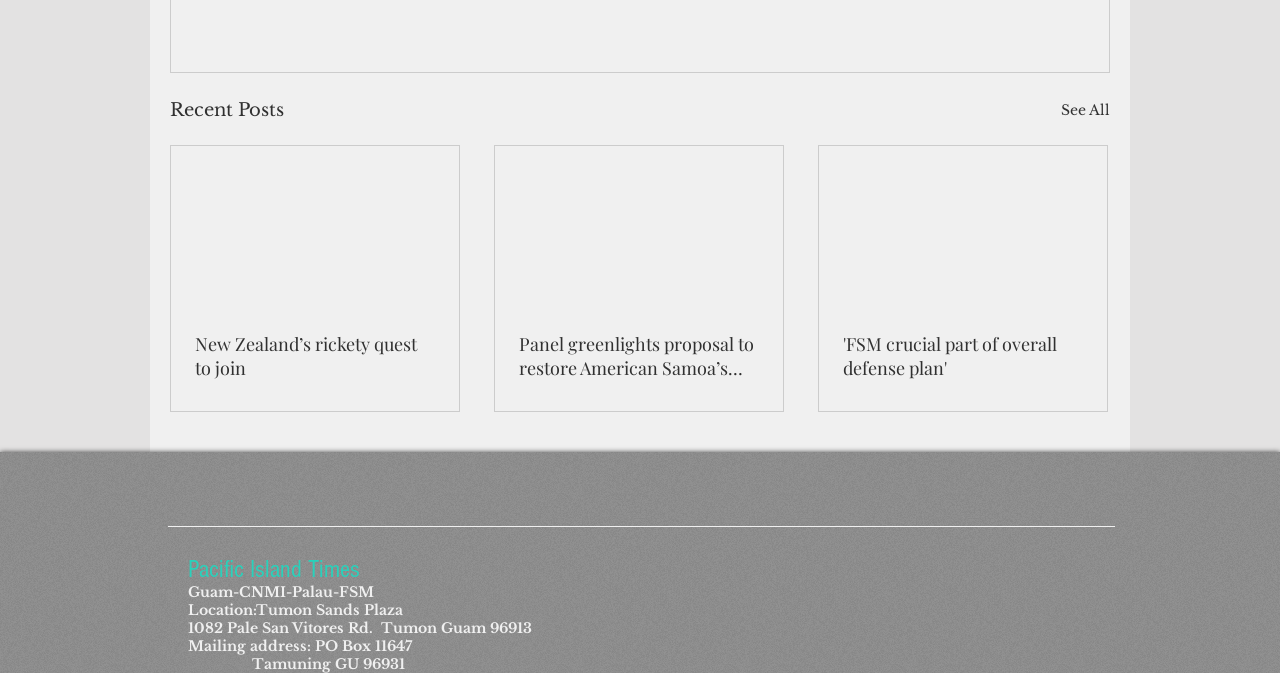Answer in one word or a short phrase: 
What is the location of the Pacific Island Times?

Tumon Sands Plaza